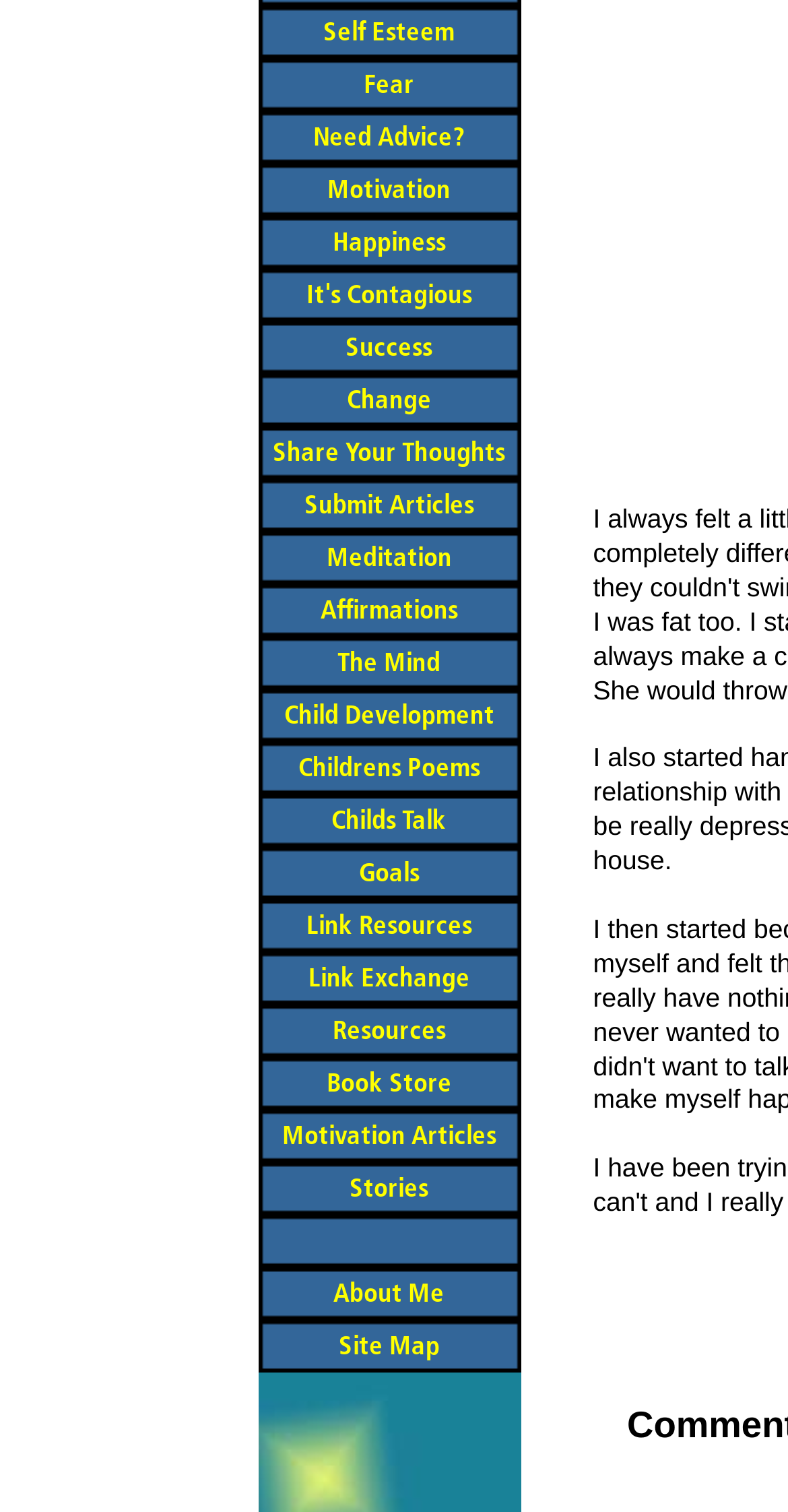Return the bounding box coordinates of the UI element that corresponds to this description: "Share Your Thoughts". The coordinates must be given as four float numbers in the range of 0 and 1, [left, top, right, bottom].

[0.327, 0.282, 0.66, 0.317]